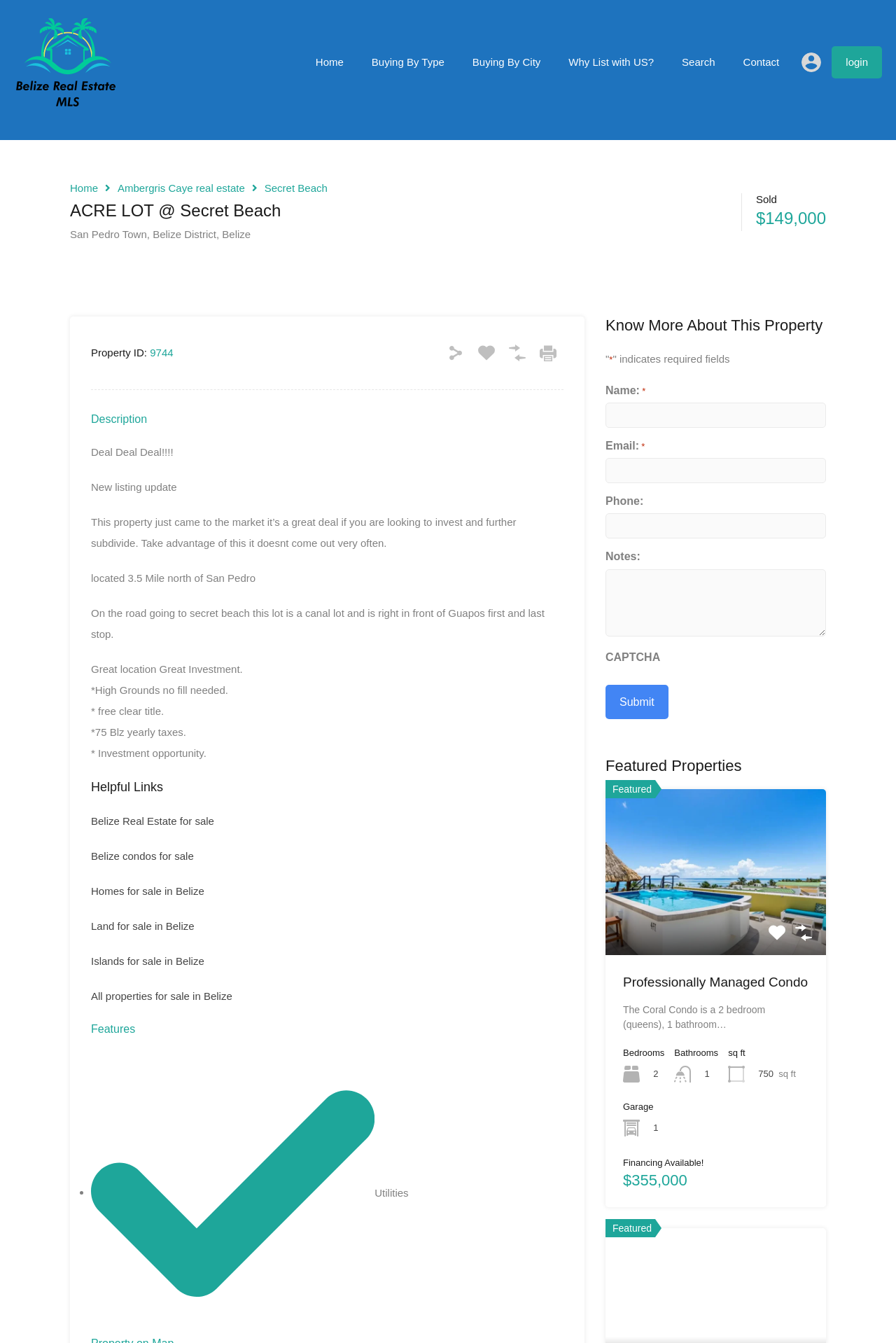Please determine the bounding box coordinates of the clickable area required to carry out the following instruction: "Submit the inquiry form". The coordinates must be four float numbers between 0 and 1, represented as [left, top, right, bottom].

[0.676, 0.51, 0.746, 0.535]